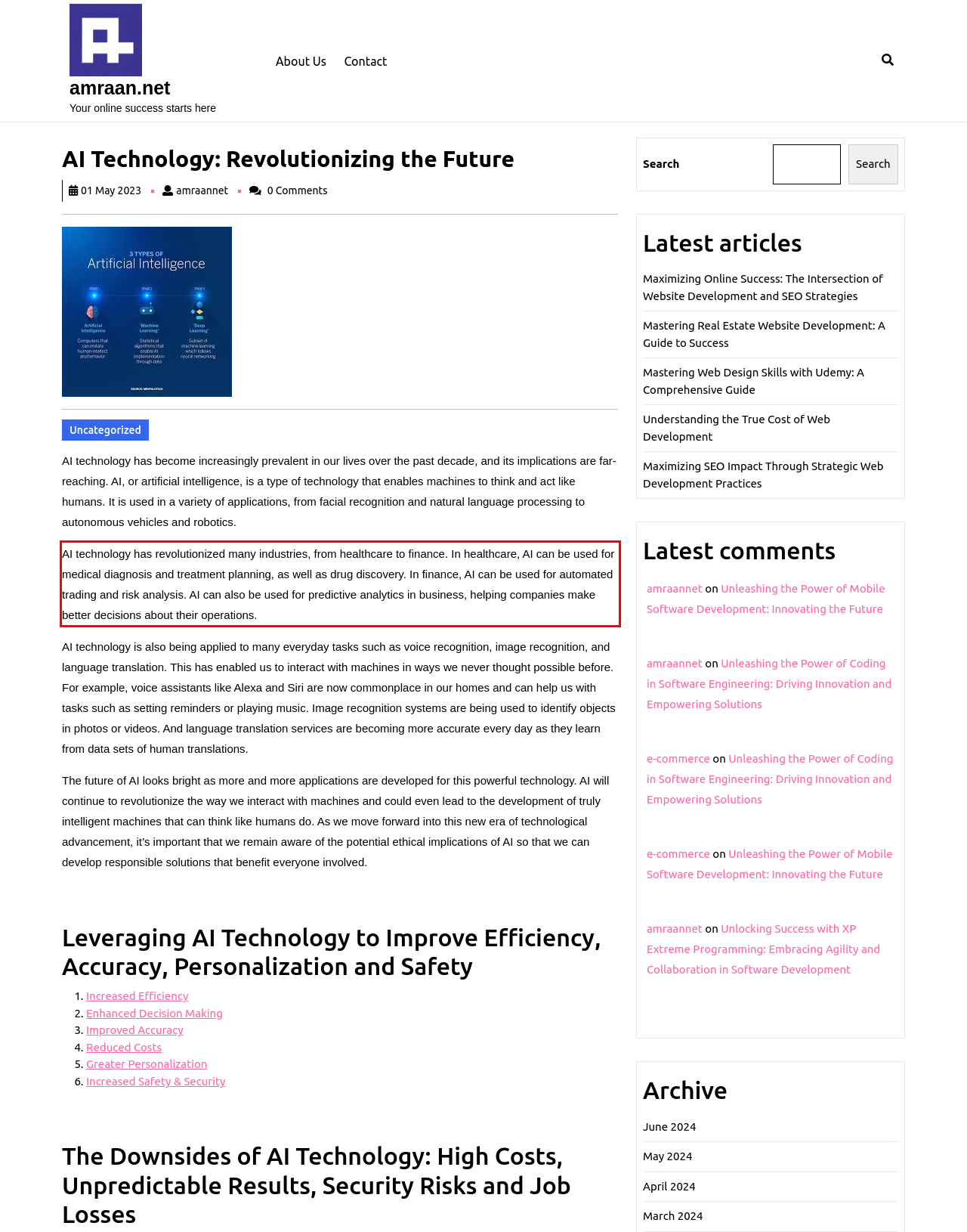Please extract the text content from the UI element enclosed by the red rectangle in the screenshot.

AI technology has revolutionized many industries, from healthcare to finance. In healthcare, AI can be used for medical diagnosis and treatment planning, as well as drug discovery. In finance, AI can be used for automated trading and risk analysis. AI can also be used for predictive analytics in business, helping companies make better decisions about their operations.